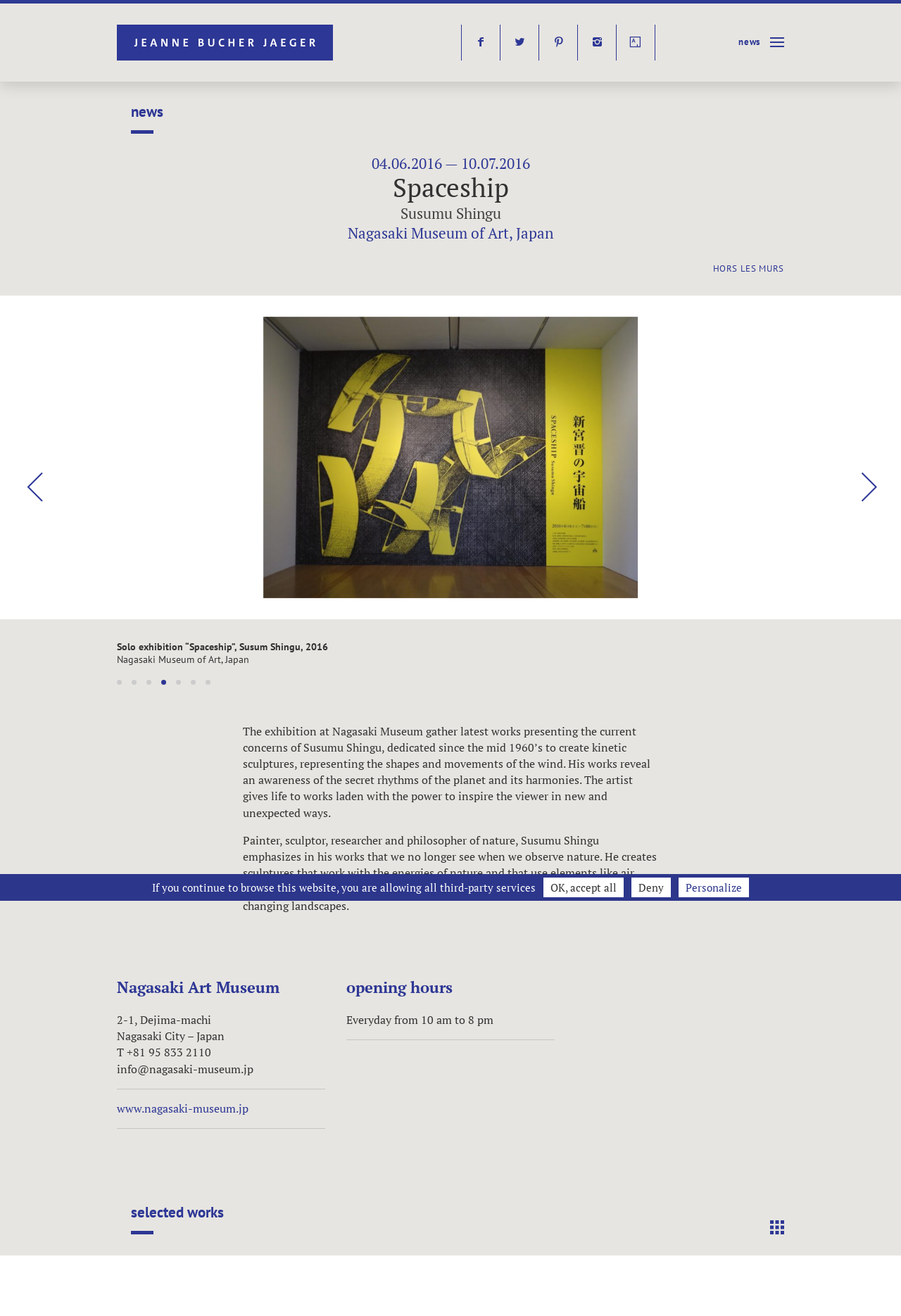Detail the features and information presented on the webpage.

The webpage is about a solo exhibition titled "Spaceship" by Susumu Shingu at the Nagasaki Museum of Art, Japan, from June 4 to July 10, 2016, presented by Jeanne Bucher Jaeger. 

At the top, there are several links, including "Jeanne Bucher Jaeger" and social media links (Facebook, Twitter, Pinterest, Instagram, and YouTube). Below these links, there is a header section with a series of headings, including the exhibition title, dates, artist's name, and museum information. 

To the right of the header section, there is a large image of the exhibition, with a caption describing the exhibition. Below the image, there is a block of text describing the artist's work, followed by another block of text providing more information about the artist's philosophy and creative process.

On the left side of the page, there is a section with information about the Nagasaki Art Museum, including its address, phone number, email, and website. Below this section, there is a heading for "opening hours" with the museum's daily schedule.

At the very bottom of the page, there is a notice about third-party services and cookies, with options to accept, deny, or personalize.

Throughout the page, there are several links to other pages, including "news", "HORS LES MURS", and "selected works".